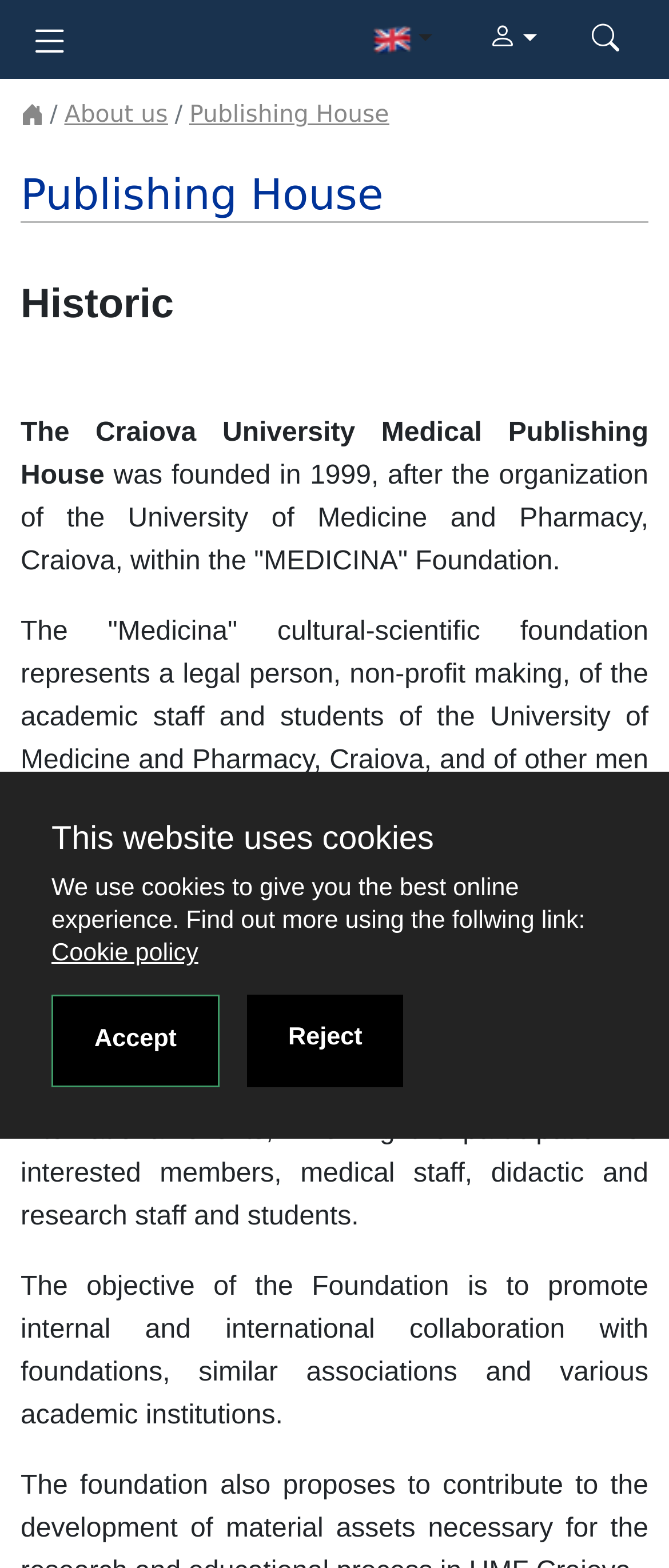What is the location of the University of Medicine and Pharmacy?
Provide a detailed and extensive answer to the question.

I found the answer by reading the text on the webpage, specifically the sentence 'after the organization of the University of Medicine and Pharmacy, Craiova...' which mentions the location of the university.